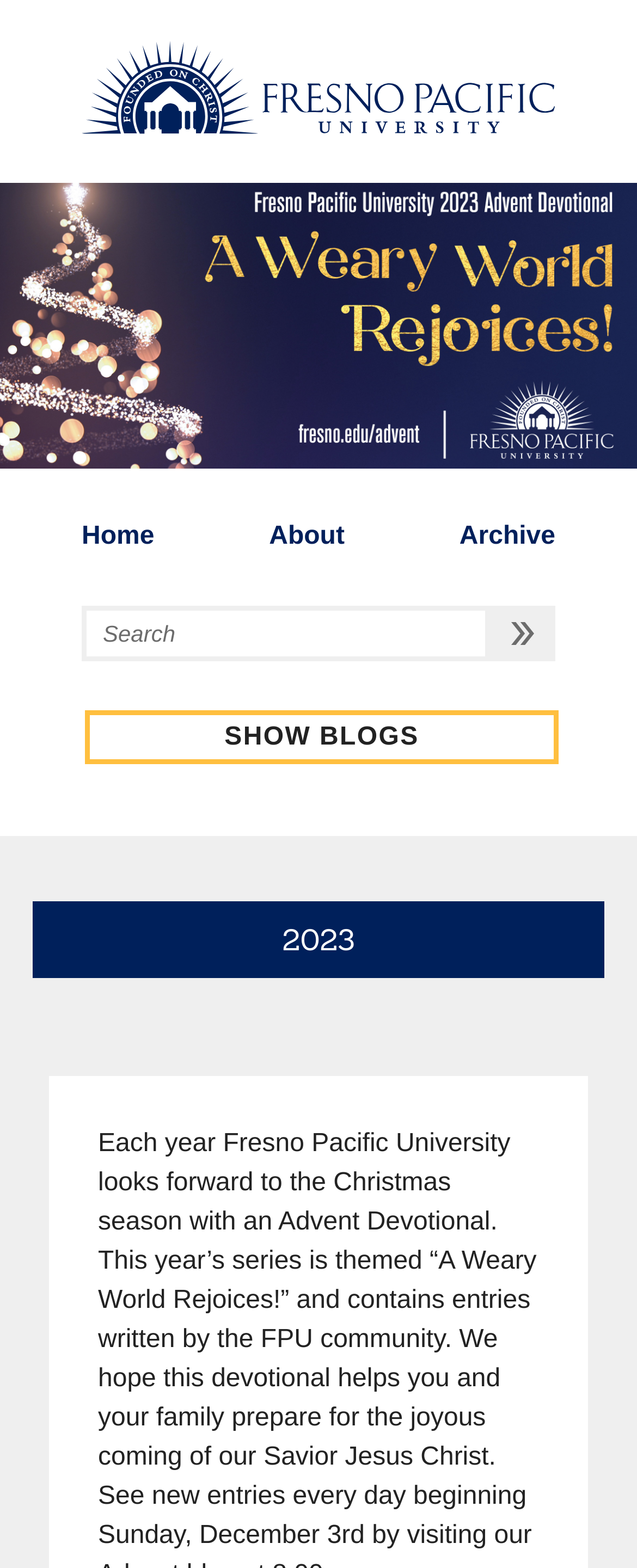Extract the bounding box of the UI element described as: "2023".

[0.051, 0.575, 0.949, 0.624]